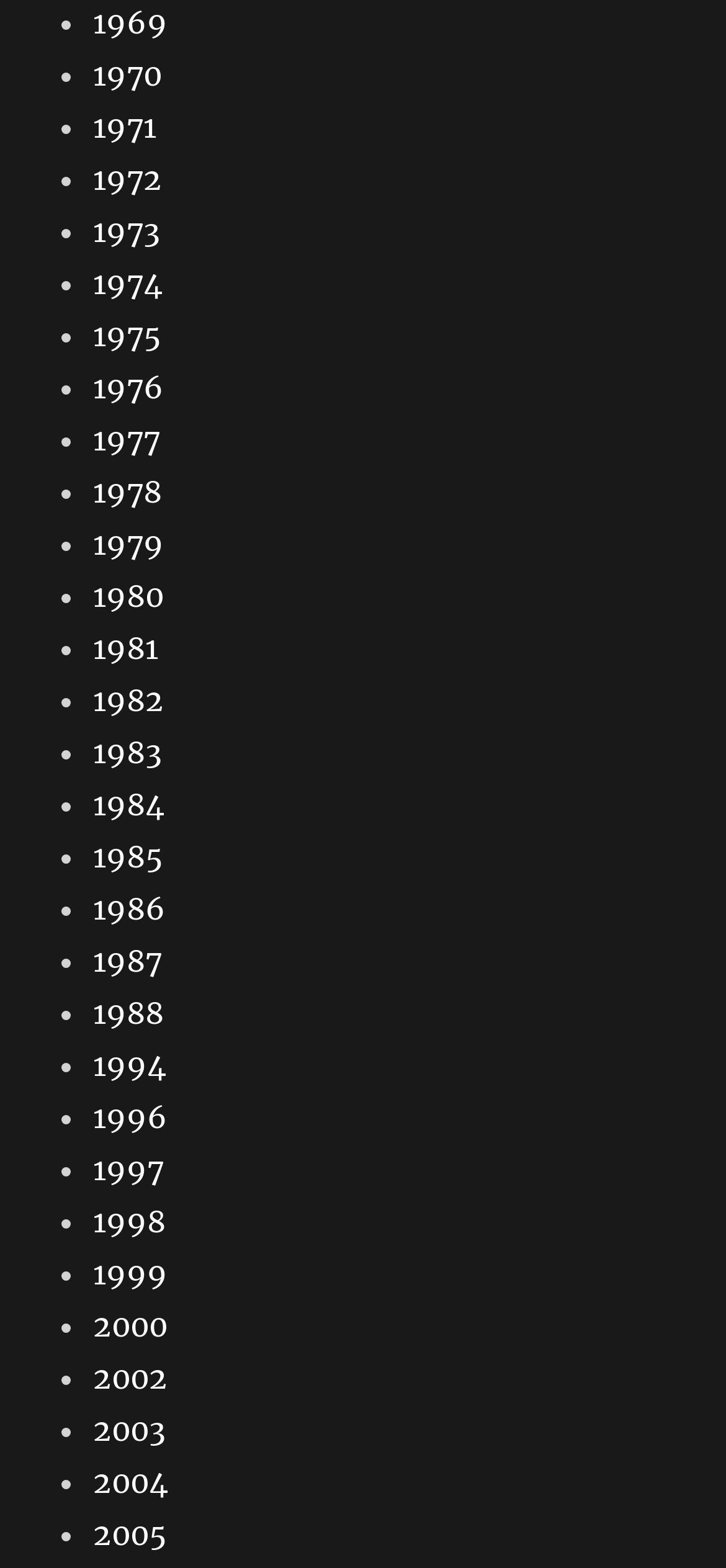Determine the bounding box coordinates of the section to be clicked to follow the instruction: "click 1980". The coordinates should be given as four float numbers between 0 and 1, formatted as [left, top, right, bottom].

[0.128, 0.368, 0.226, 0.391]